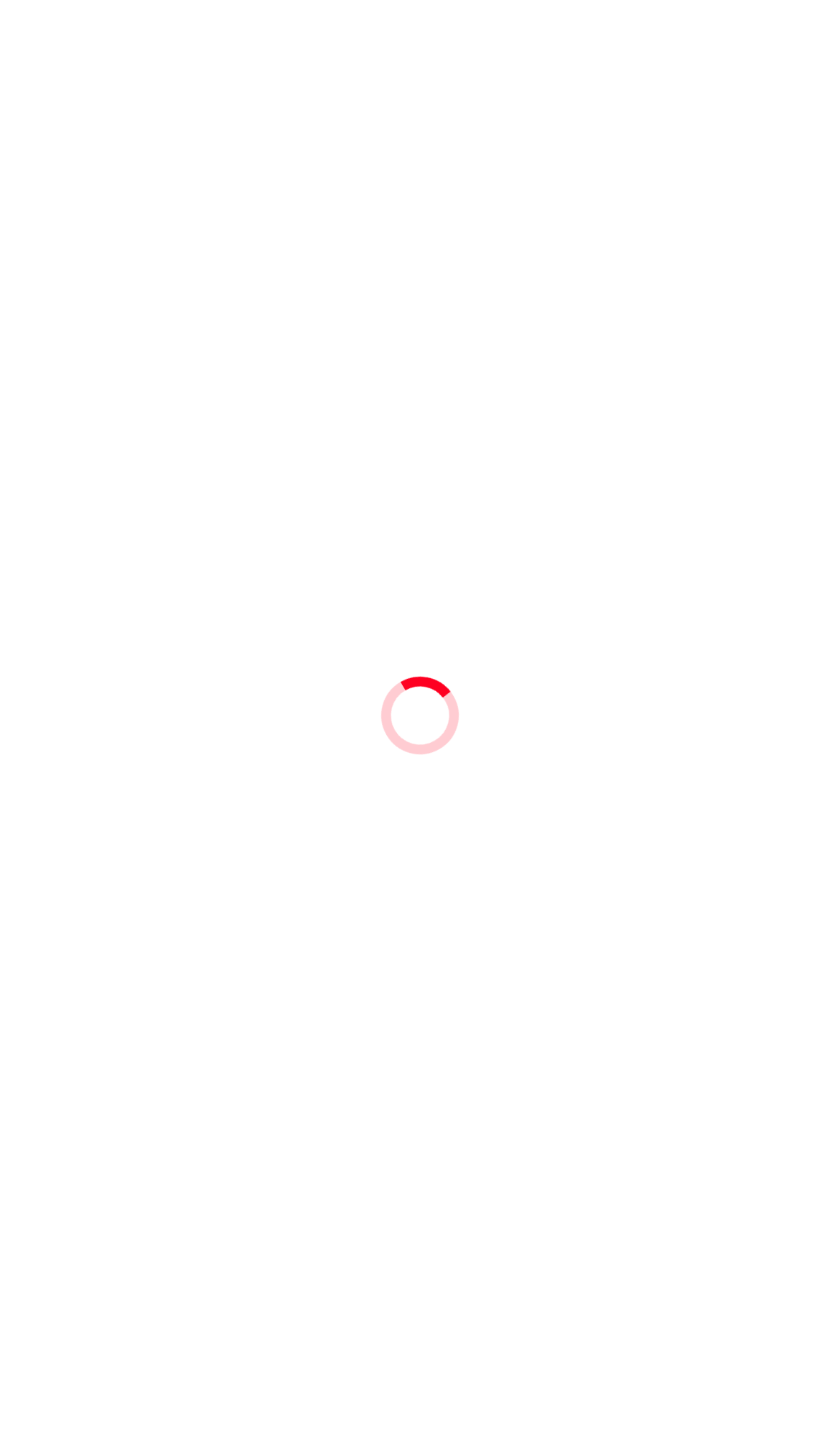Please pinpoint the bounding box coordinates for the region I should click to adhere to this instruction: "Explore Dessert options".

[0.0, 0.307, 0.144, 0.335]